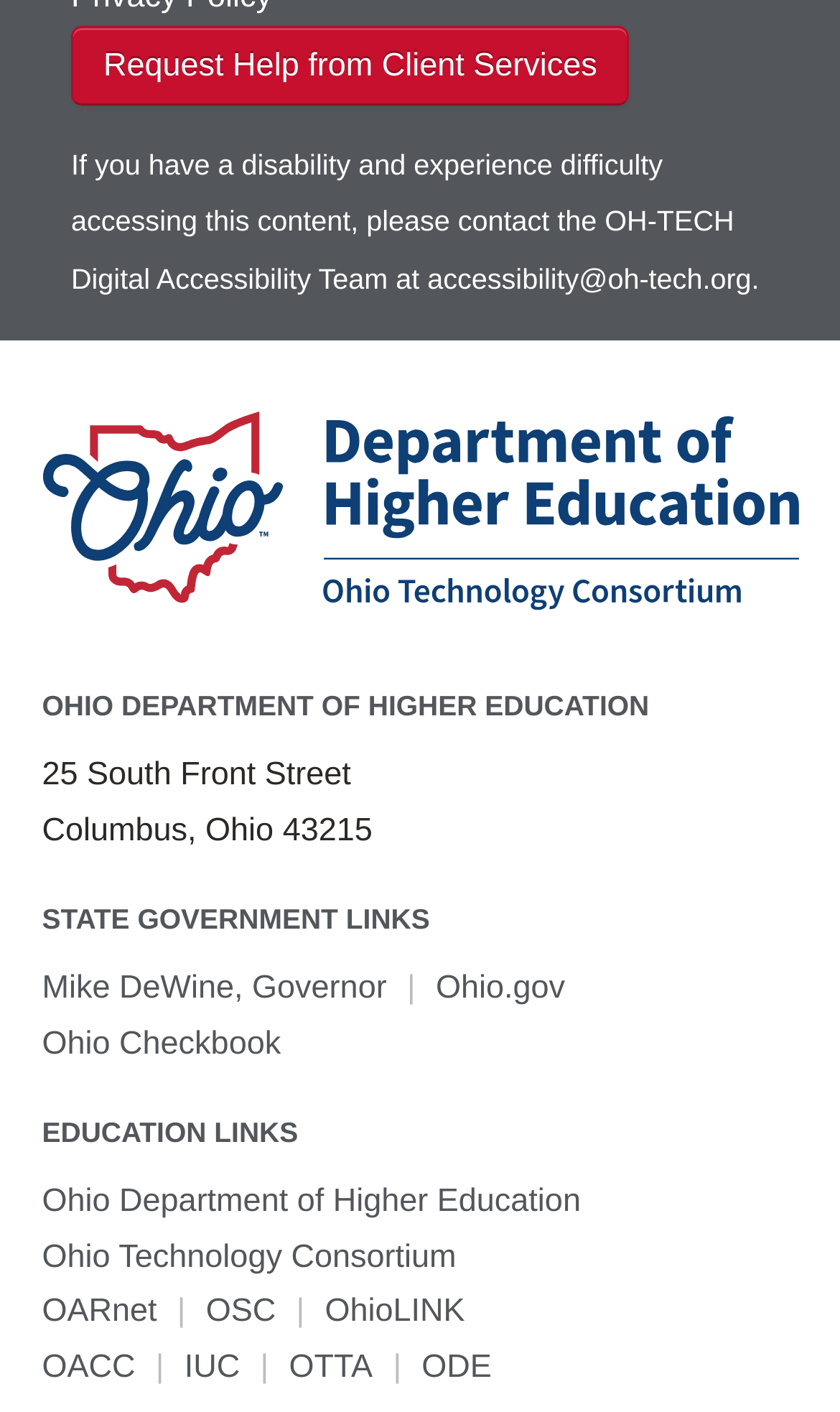What is the name of the organization whose logo is displayed on the webpage?
Examine the image closely and answer the question with as much detail as possible.

I found the name of the organization by looking at the image element that displays the logo, which has a description that mentions the Ohio Department of Higher Education and Ohio Technology Consortium.